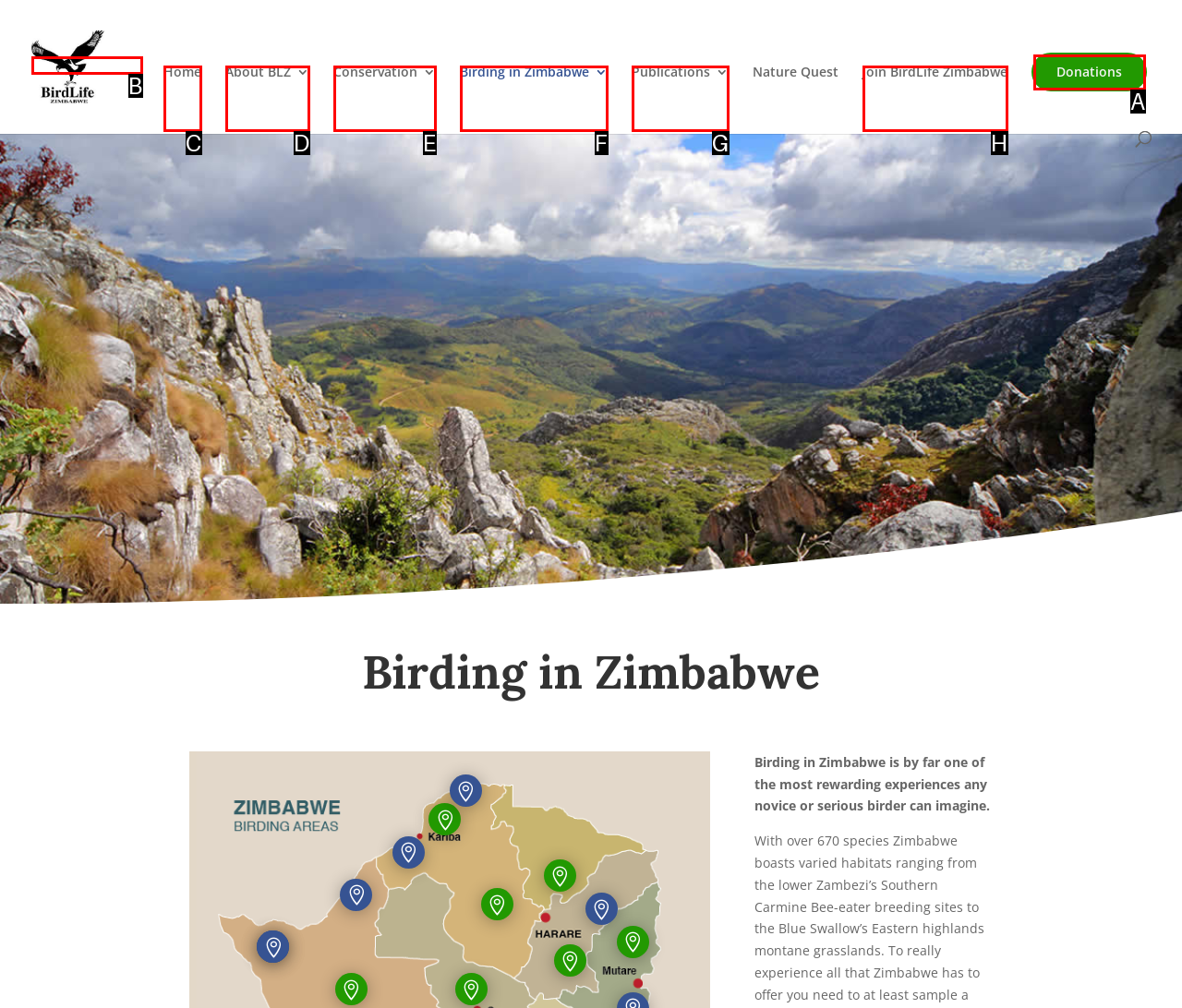From the options shown, which one fits the description: alt="Birdlife Zimbabwe"? Respond with the appropriate letter.

B